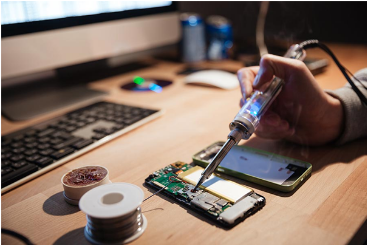Give a thorough caption for the picture.

The image depicts a close-up view of a smartphone being repaired on a wooden workbench. In the foreground, a person's hand is seen using a soldering iron to work on the smartphone's internal components, which are exposed and laid out, revealing the intricate circuitry. Beside the smartphone, there are various tools and materials associated with phone repair: a spool of solder, a small container likely holding extra parts or tools, and a wire spool, suggesting an organized workspace. In the background, a large computer monitor is visible, hinting at the use of technology in the repair process. The lighting creates a focused ambiance, emphasizing the detailed nature of the repair work and showcasing the blend of craftsmanship and technology involved in smartphone maintenance.